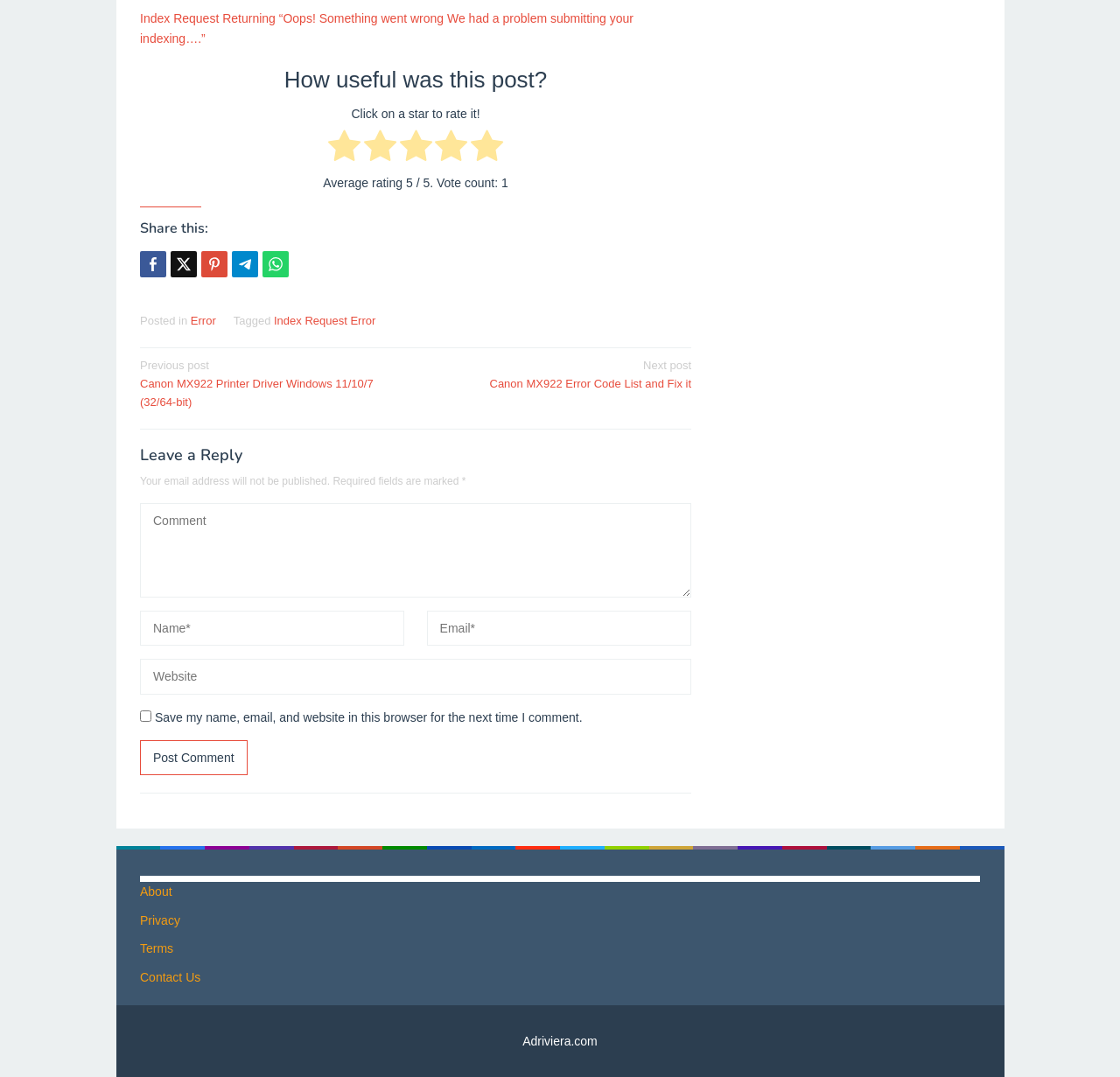Identify the bounding box coordinates of the region that should be clicked to execute the following instruction: "Leave a comment".

[0.125, 0.687, 0.221, 0.72]